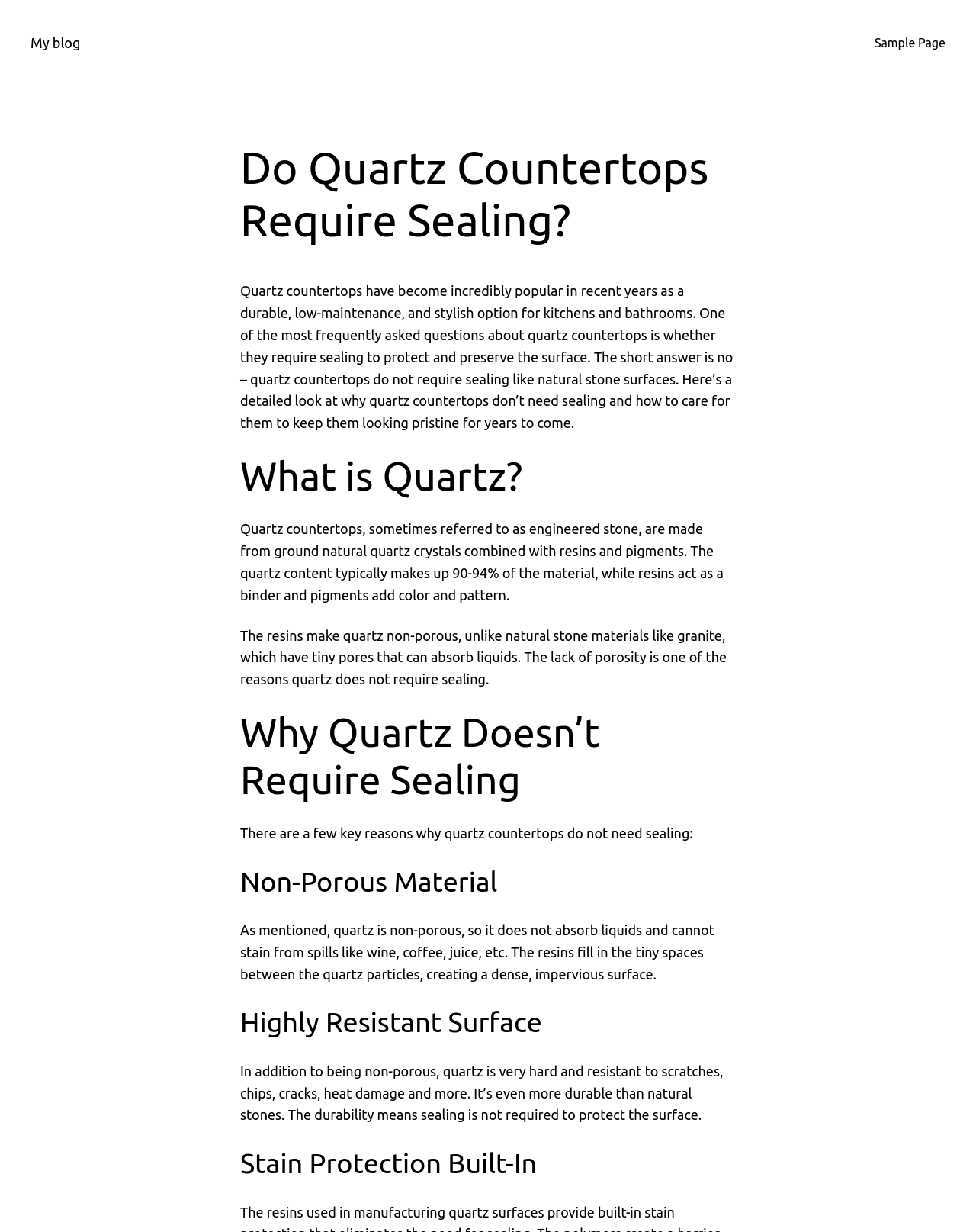Detail the features and information presented on the webpage.

This webpage is about quartz countertops, specifically discussing whether they require sealing and how to care for them. At the top left, there is a link to "My blog" and a menu icon on the top right. Below the menu, there is a heading that reads "Do Quartz Countertops Require Sealing?" followed by a paragraph of text that provides an overview of the topic.

The main content of the page is divided into sections, each with a heading and a block of text. The first section, "What is Quartz?", explains the composition of quartz countertops, stating that they are made from ground natural quartz crystals combined with resins and pigments. The next section, "Why Quartz Doesn’t Require Sealing", outlines the reasons why quartz countertops do not need sealing, including their non-porous material, highly resistant surface, and built-in stain protection.

Throughout the page, there are five headings in total, each with a corresponding block of text that provides more information on the topic. The text is arranged in a single column, with each section flowing into the next. There are no images on the page, and the overall layout is focused on presenting the information in a clear and concise manner.